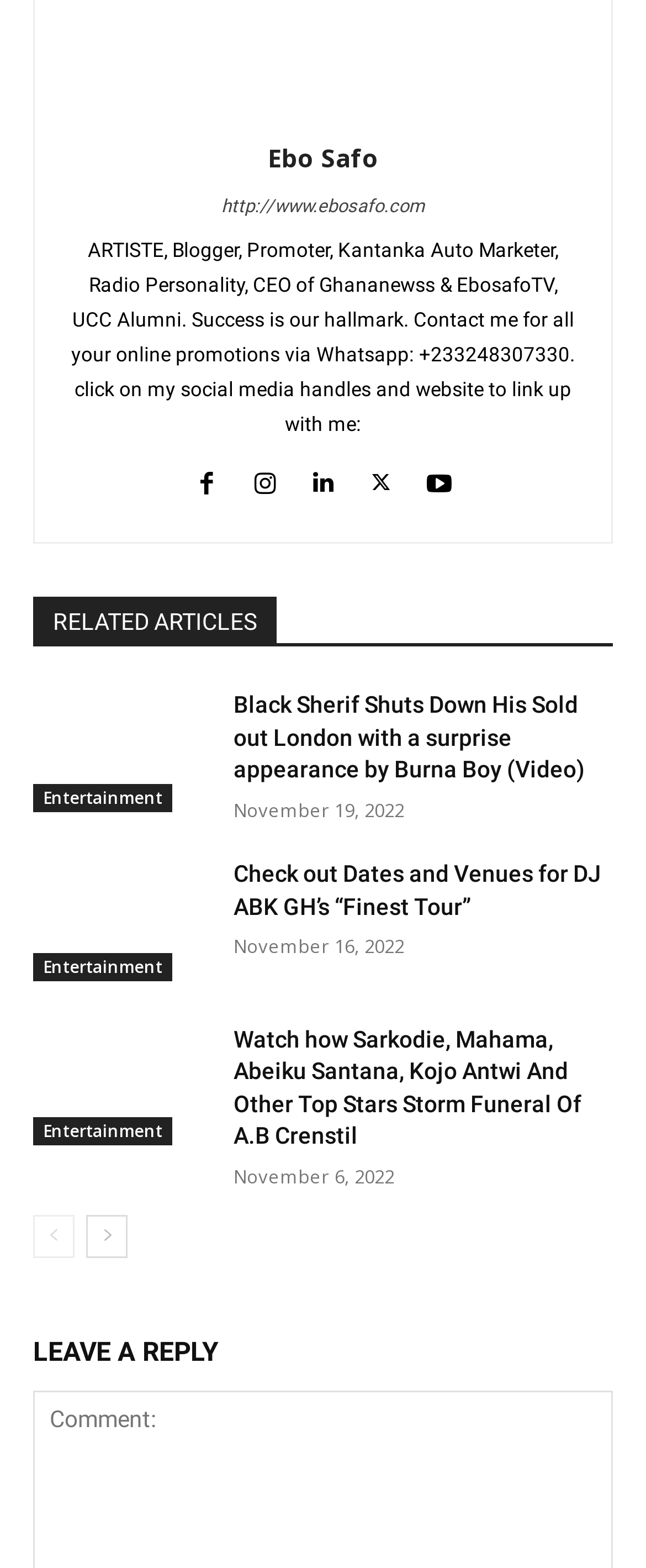Identify the bounding box coordinates of the region that needs to be clicked to carry out this instruction: "Click on the link to Ebo Safo's website". Provide these coordinates as four float numbers ranging from 0 to 1, i.e., [left, top, right, bottom].

[0.108, 0.121, 0.892, 0.143]